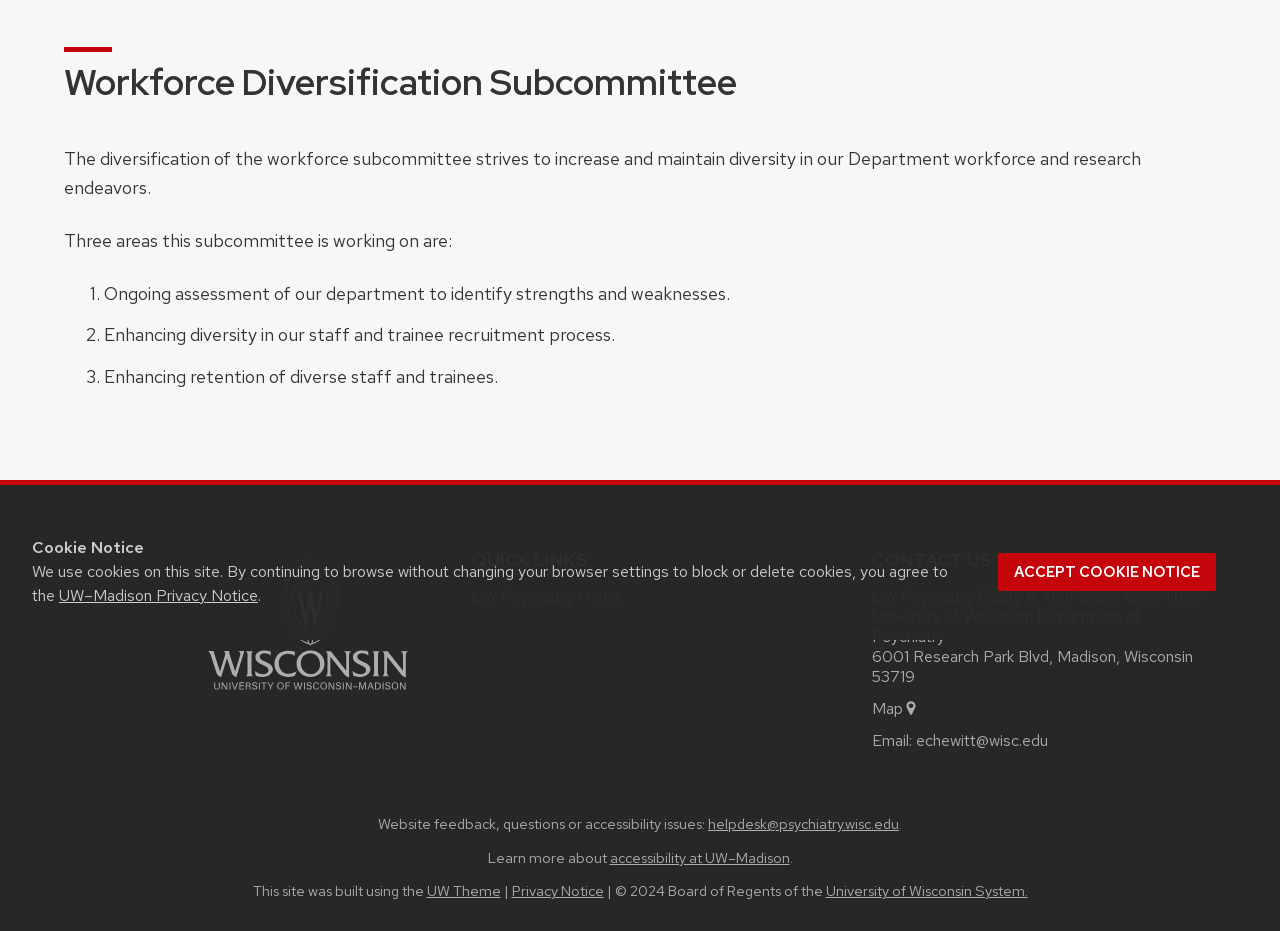Extract the bounding box coordinates for the described element: "University of Wisconsin System.". The coordinates should be represented as four float numbers between 0 and 1: [left, top, right, bottom].

[0.645, 0.946, 0.803, 0.967]